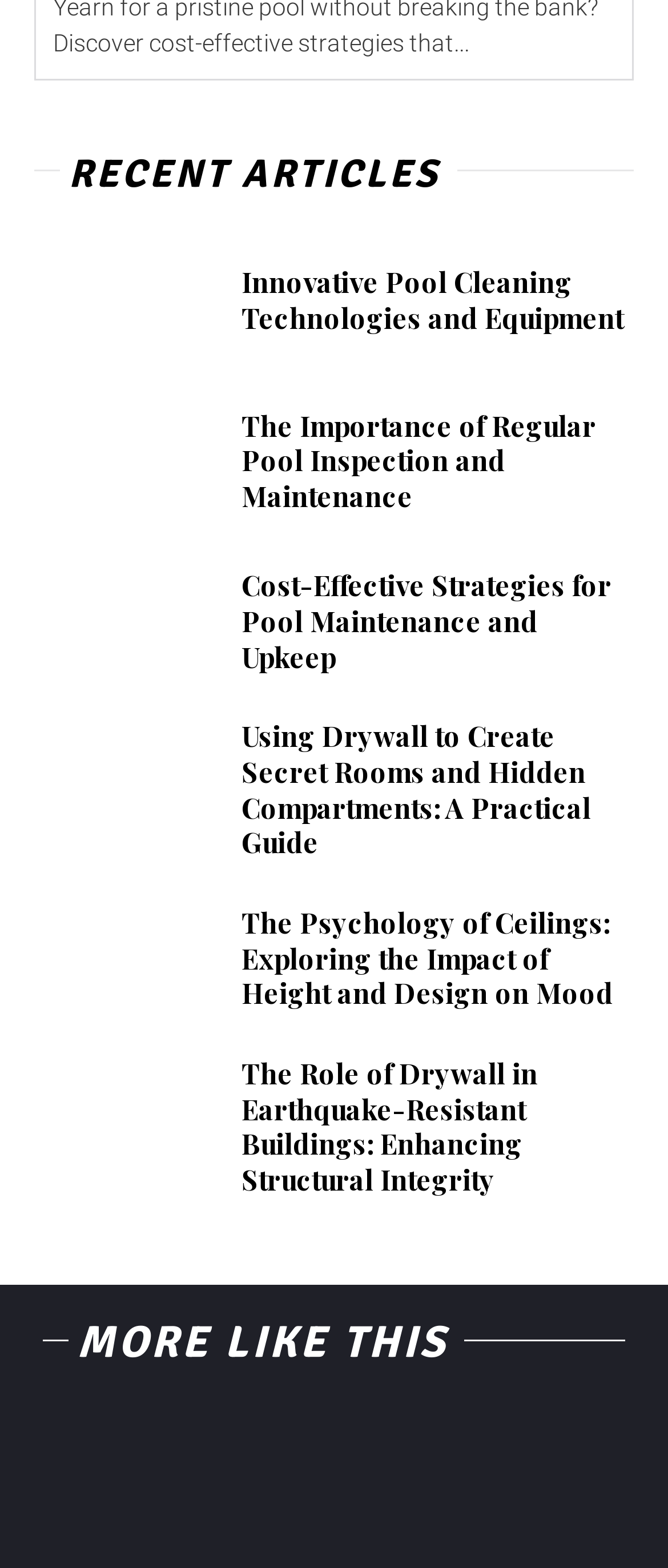Provide a brief response to the question using a single word or phrase: 
Is the article 'Using Drywall to Create Secret Rooms and Hidden Compartments: A Practical Guide' related to pool maintenance?

No